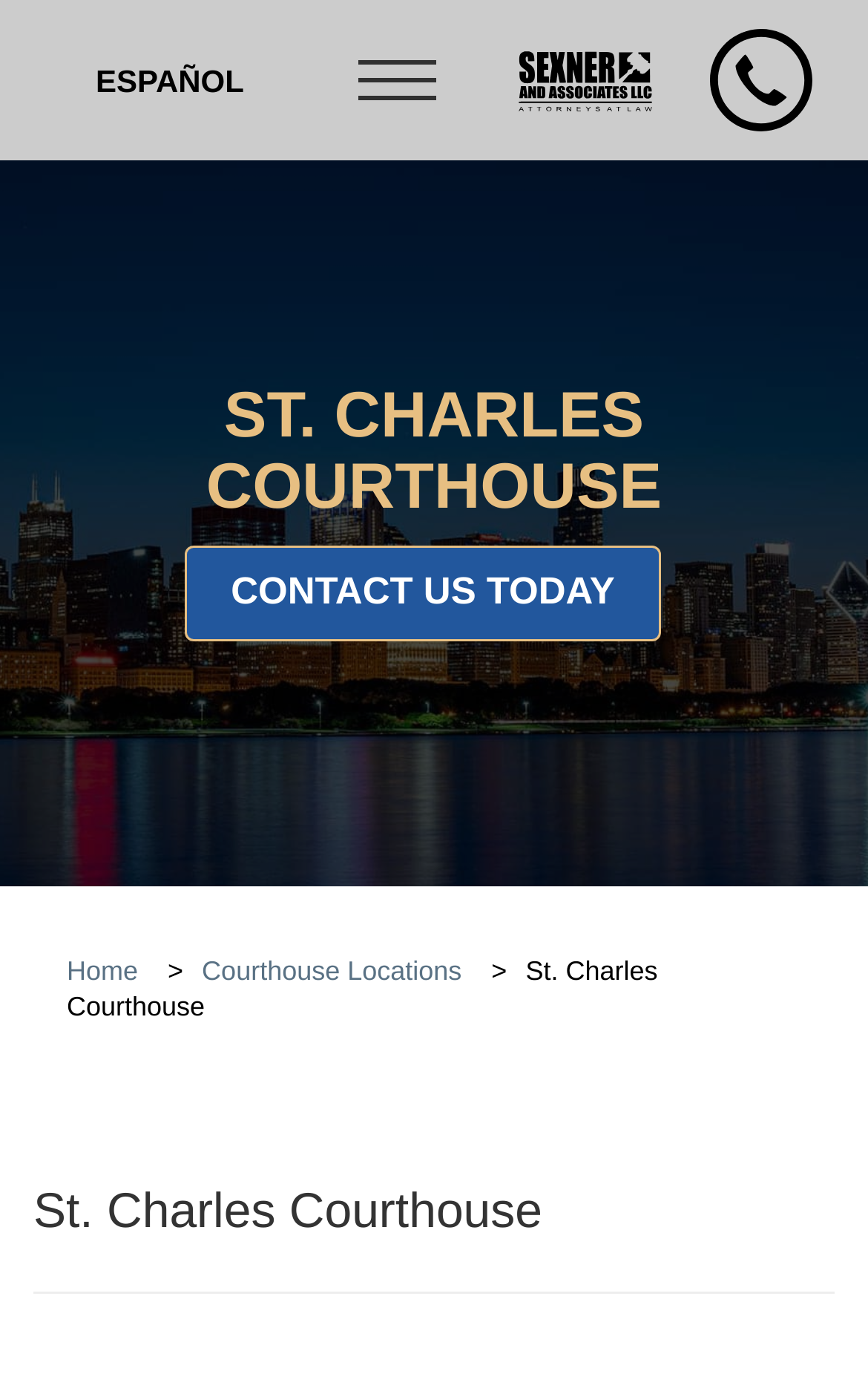Determine the bounding box coordinates of the UI element described by: "Contact Us Today".

[0.212, 0.398, 0.762, 0.466]